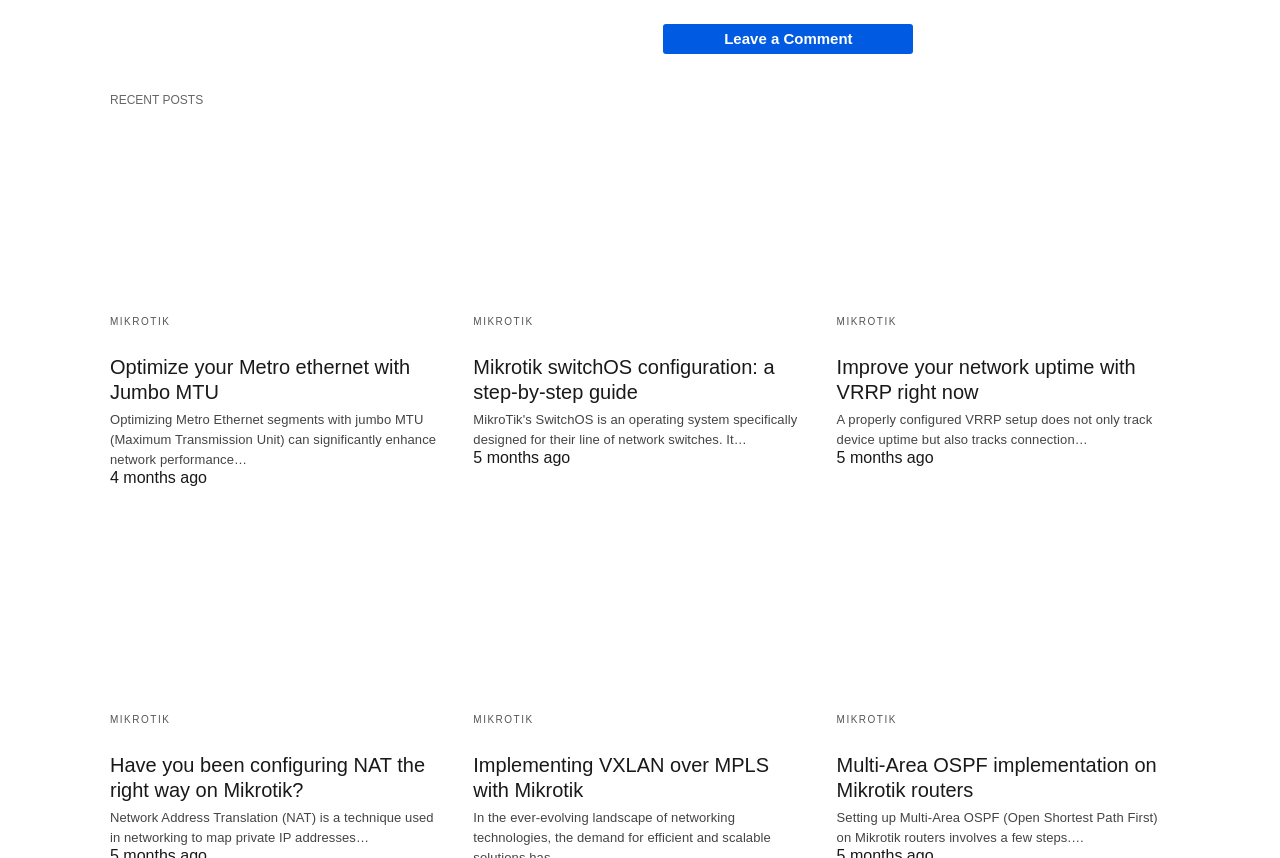Please respond to the question with a concise word or phrase:
What is the purpose of VRRP according to the third post?

track device uptime and connection